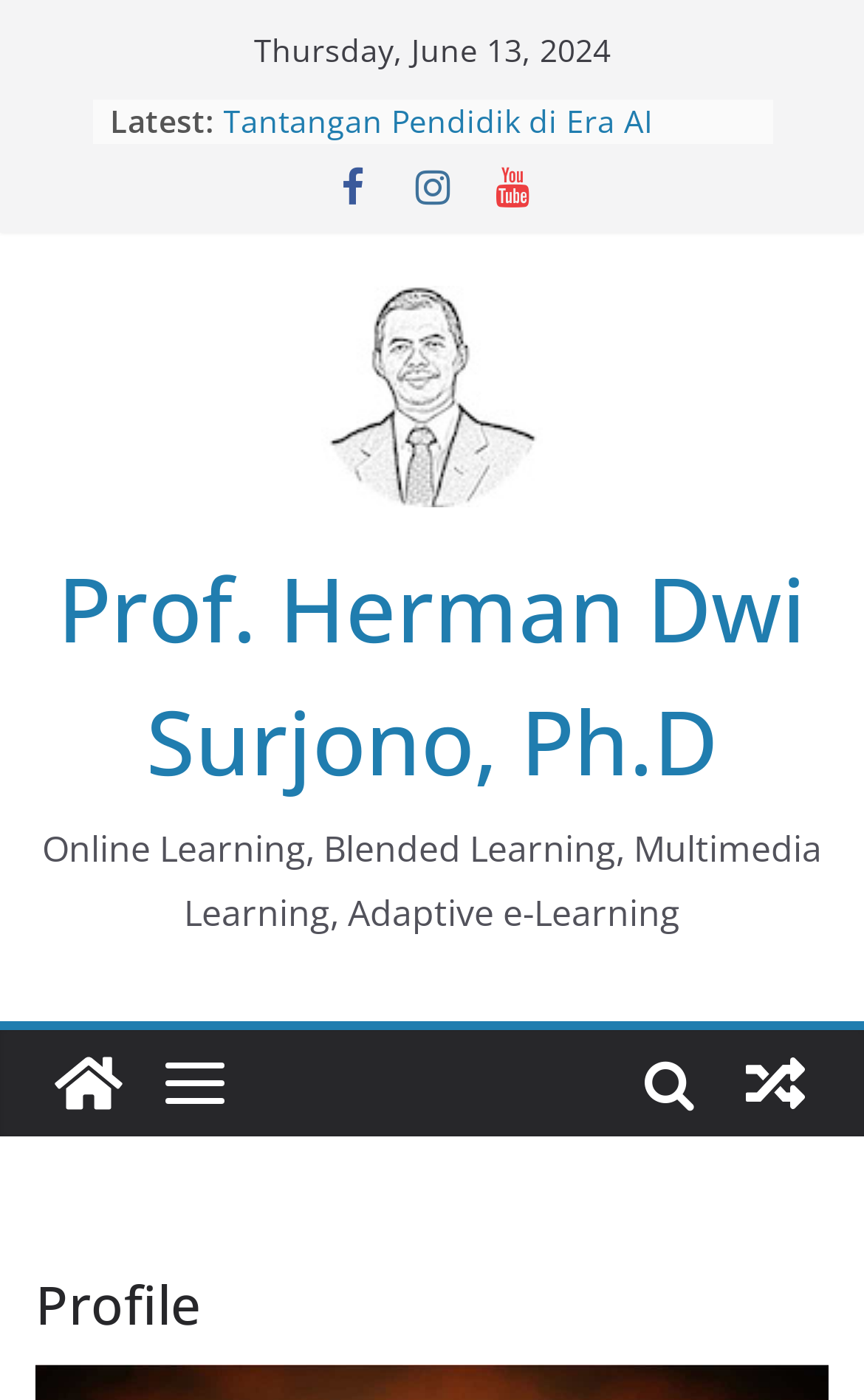Please give a short response to the question using one word or a phrase:
How many social media links are present?

3